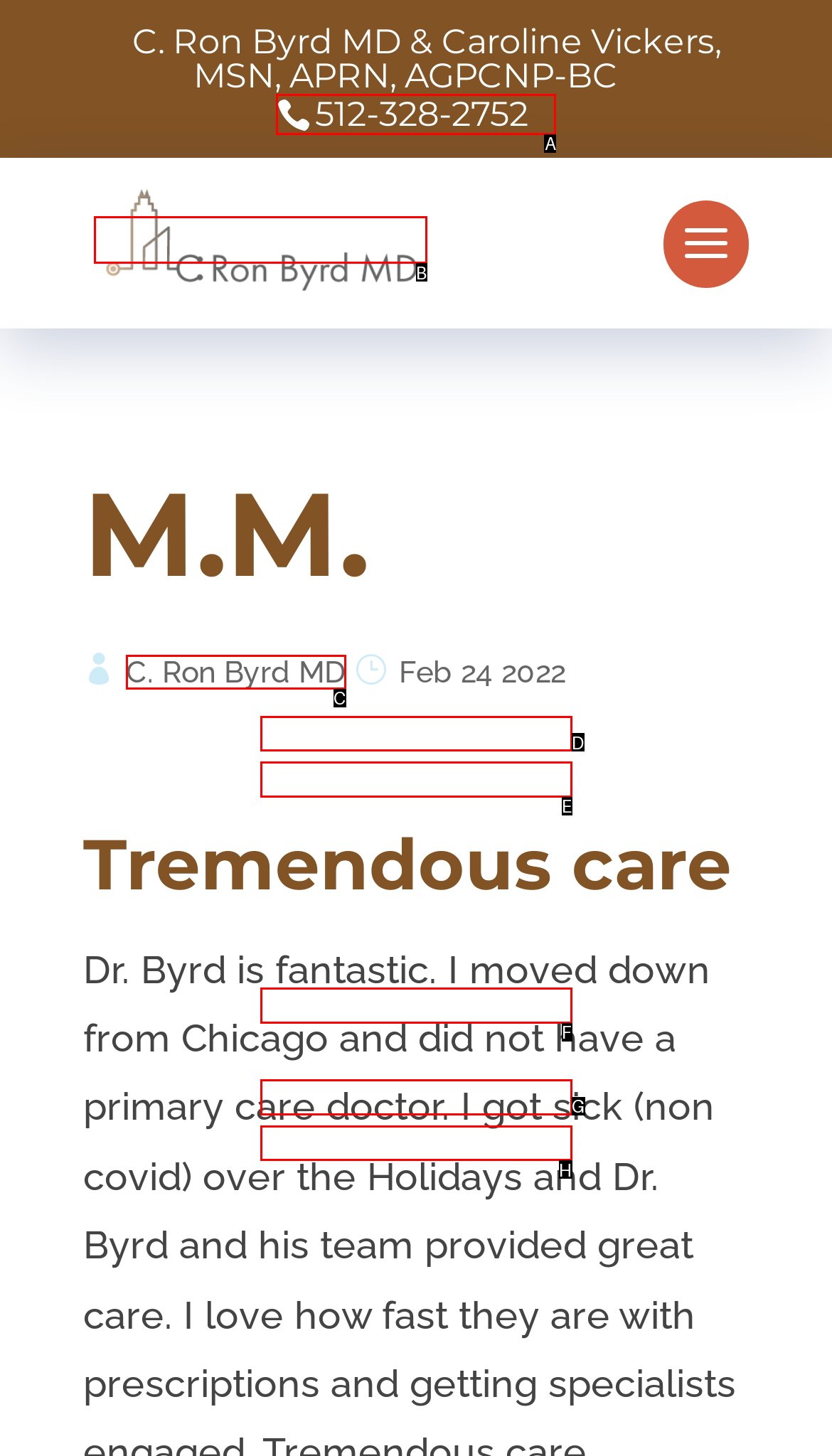Identify the HTML element that corresponds to the following description: alt="C. Ron Byrd MD". Provide the letter of the correct option from the presented choices.

B